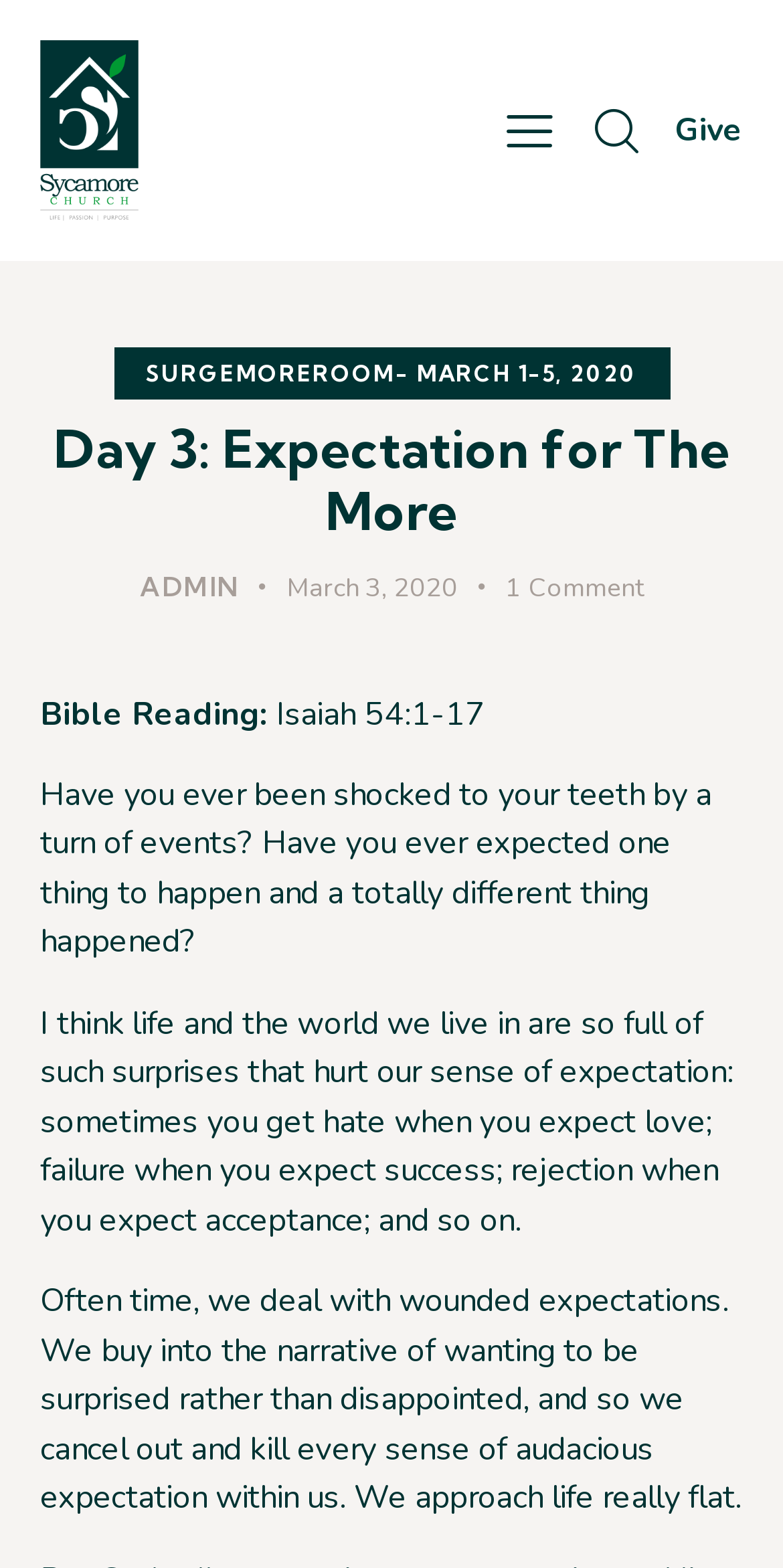Bounding box coordinates should be provided in the format (top-left x, top-left y, bottom-right x, bottom-right y) with all values between 0 and 1. Identify the bounding box for this UI element: 1Comment

[0.644, 0.364, 0.821, 0.389]